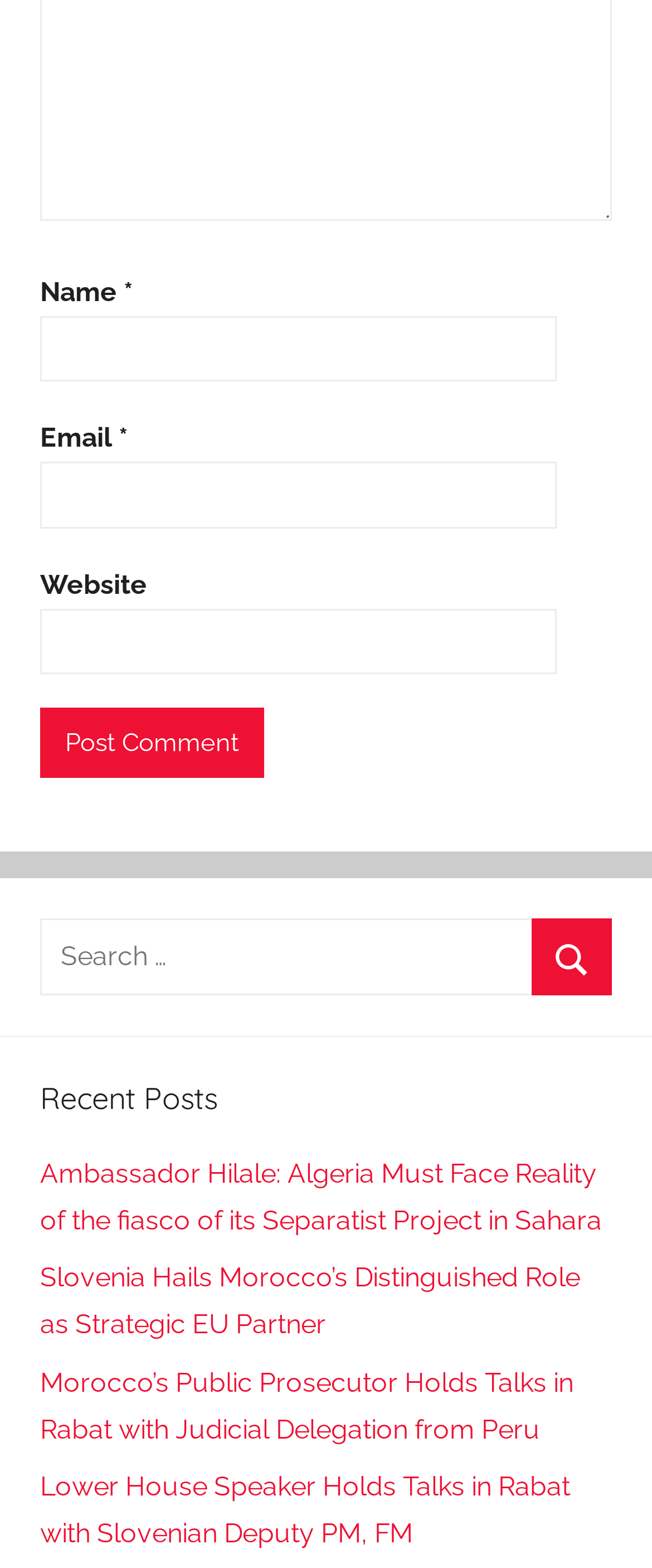What is the second field in the search box?
From the image, provide a succinct answer in one word or a short phrase.

Search